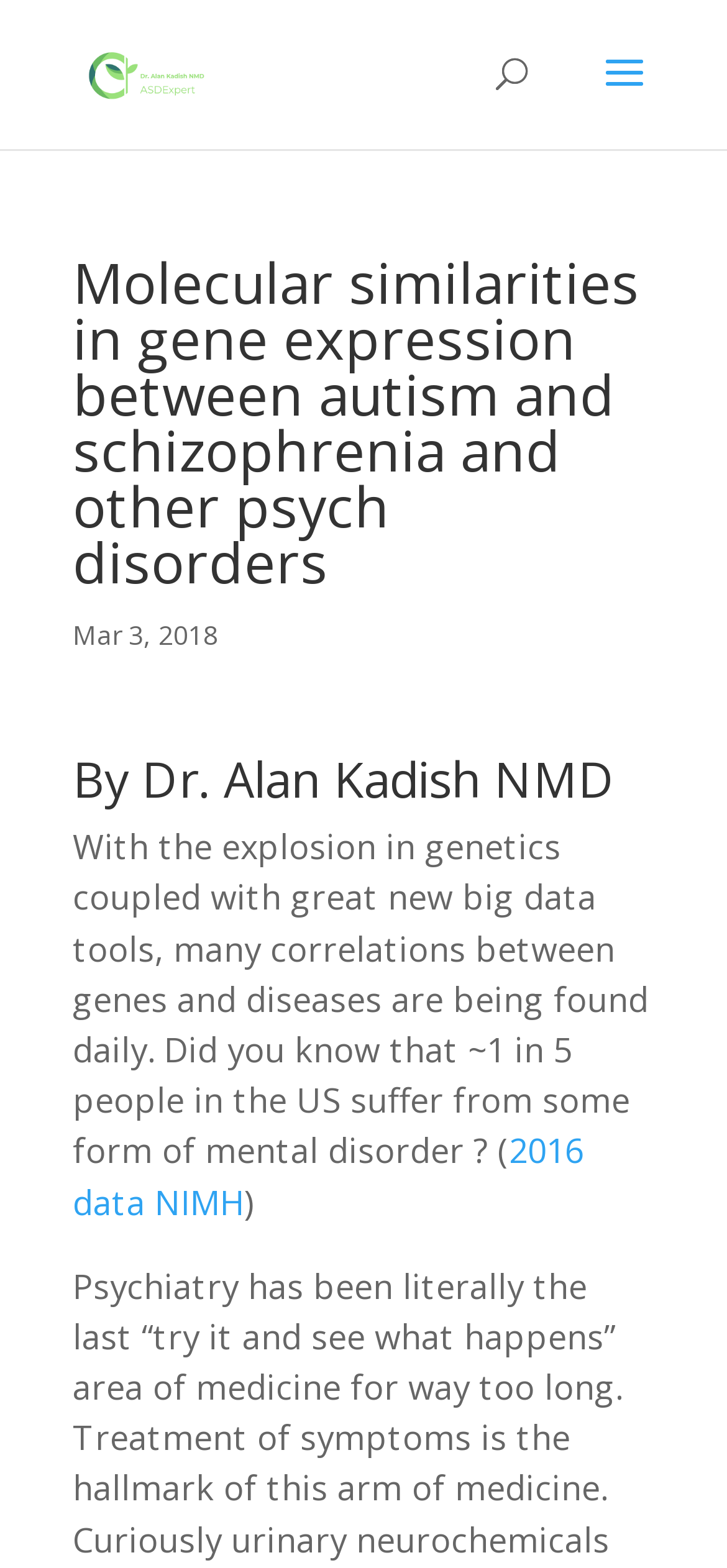Provide a one-word or short-phrase answer to the question:
When was the article published?

Mar 3, 2018